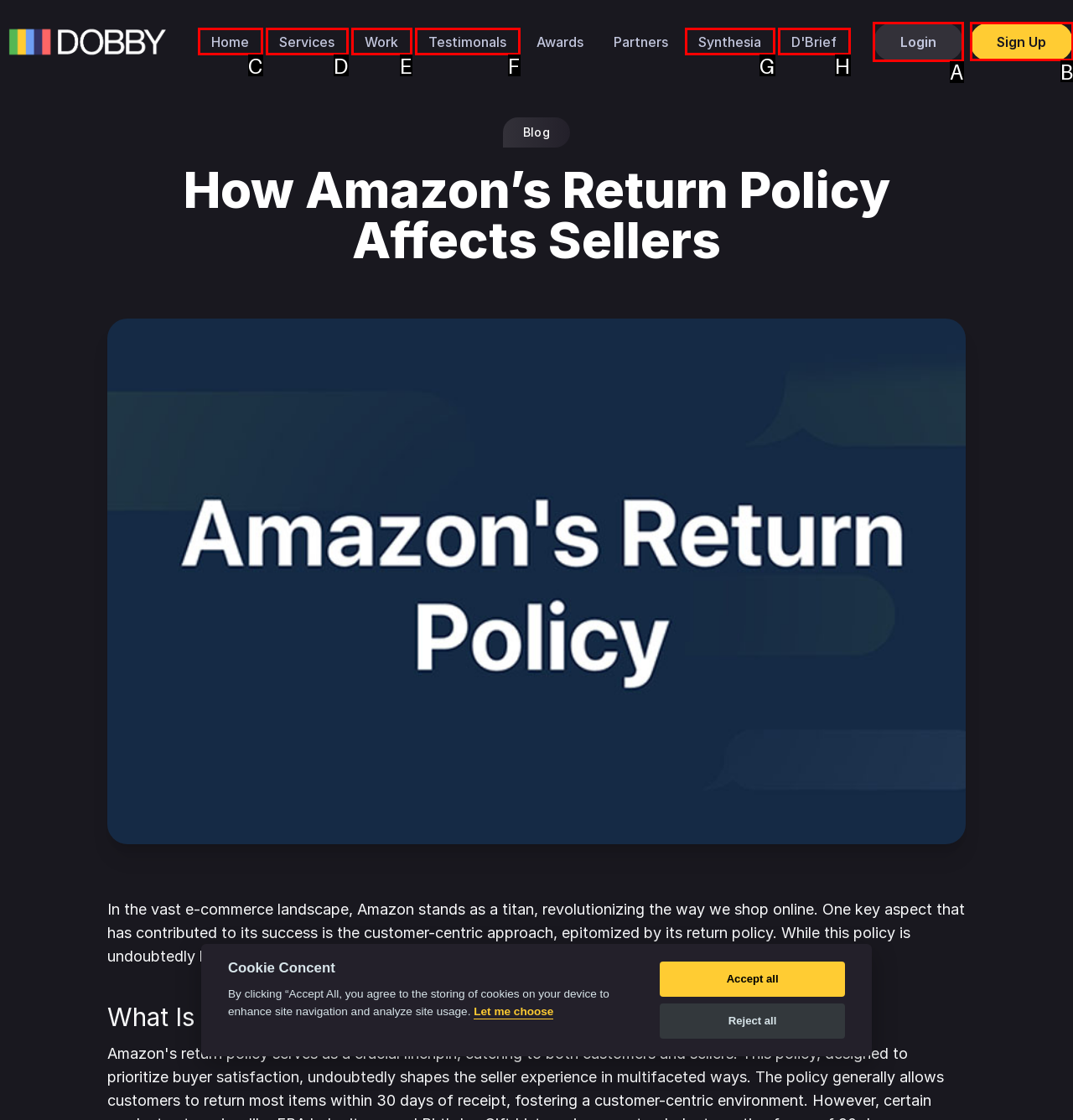Which choice should you pick to execute the task: Login to the account
Respond with the letter associated with the correct option only.

A